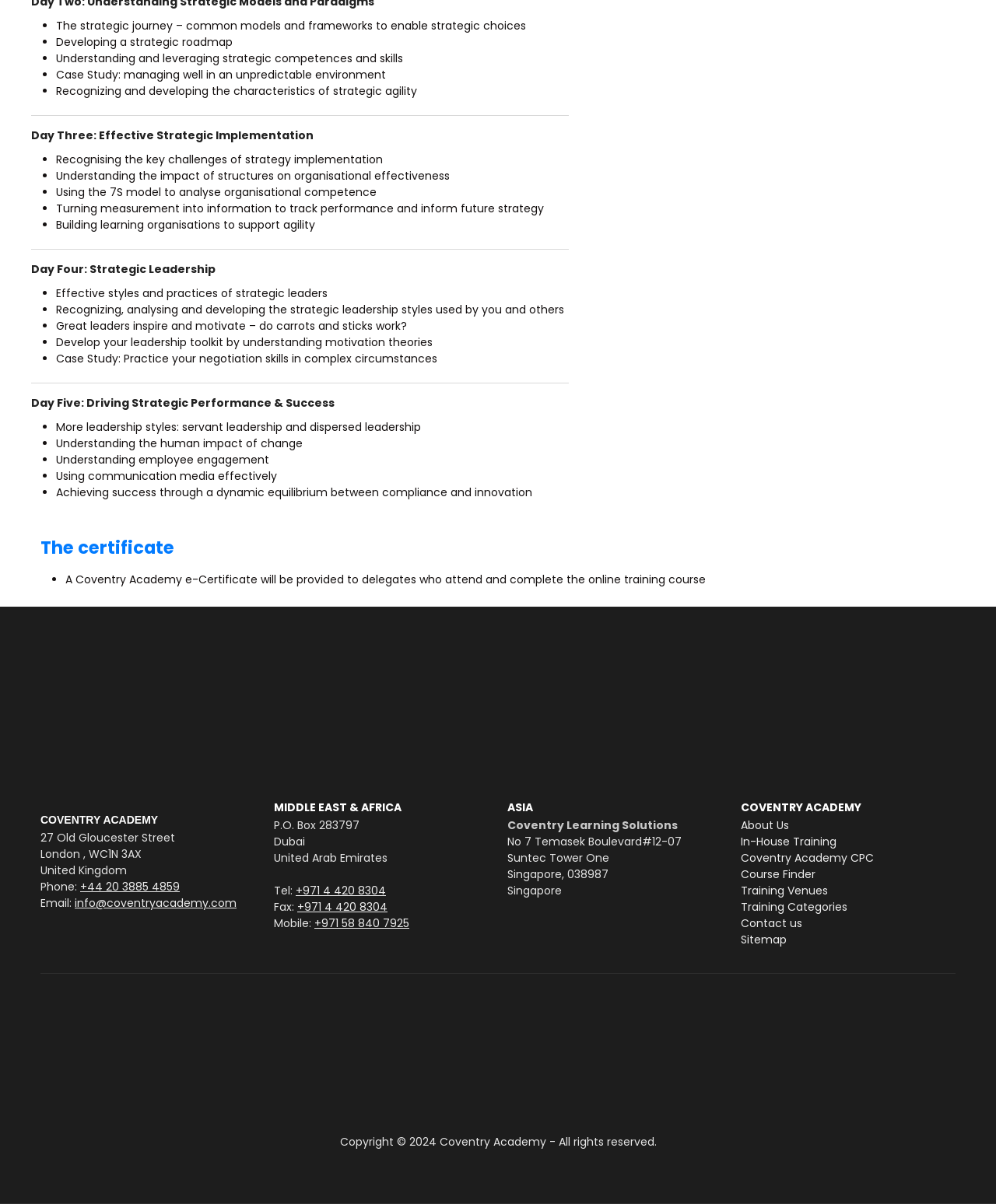How many leadership styles are mentioned in the course outline?
Look at the screenshot and give a one-word or phrase answer.

4